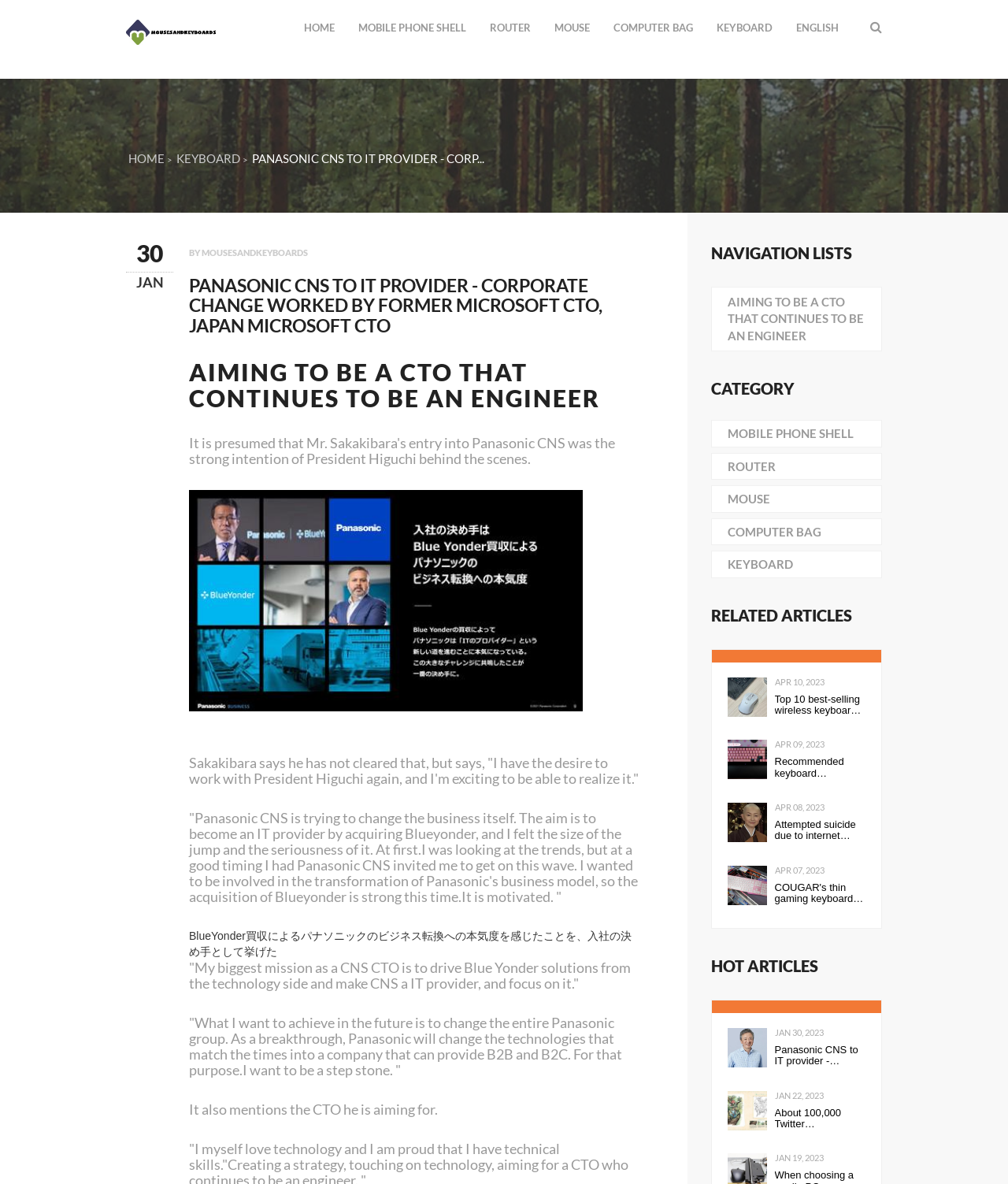Provide the bounding box coordinates of the section that needs to be clicked to accomplish the following instruction: "Click the 'NAVIGATION LISTS' heading."

[0.705, 0.206, 0.875, 0.221]